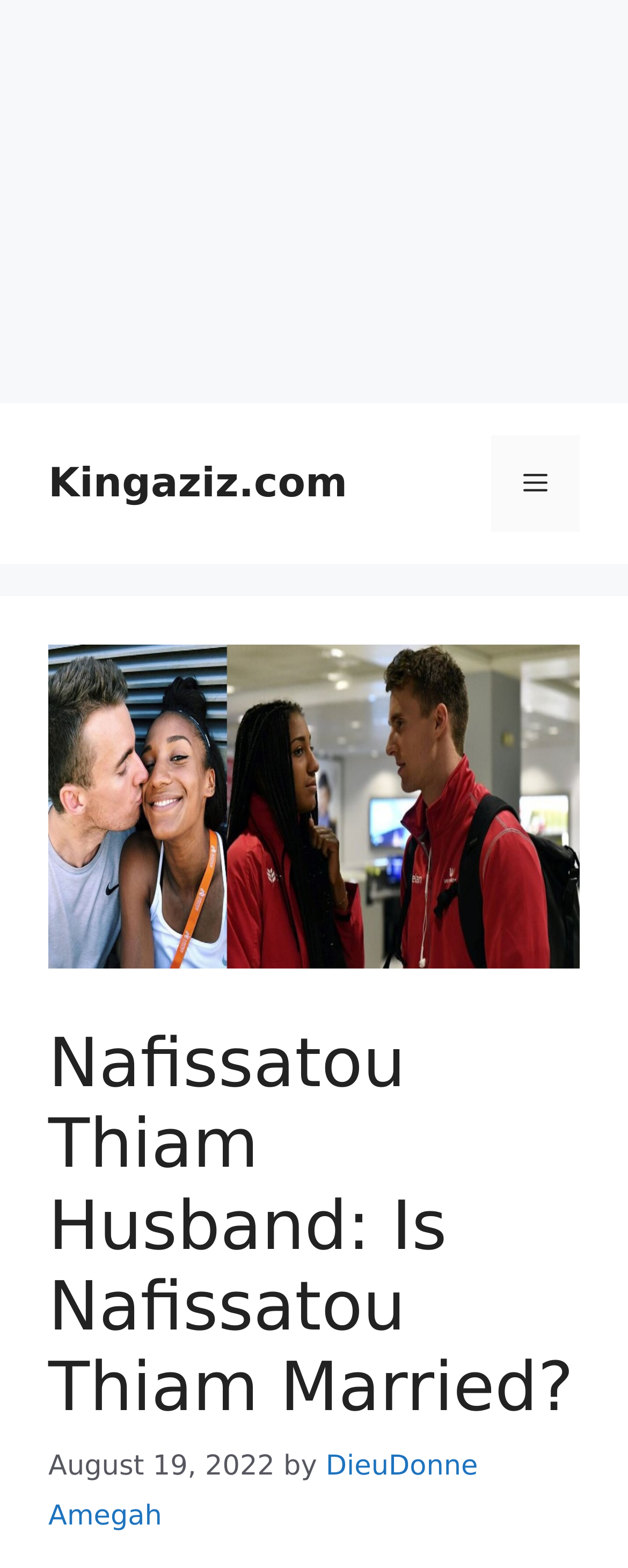Please give a short response to the question using one word or a phrase:
What is the topic of the webpage?

Nafissatou Thiam